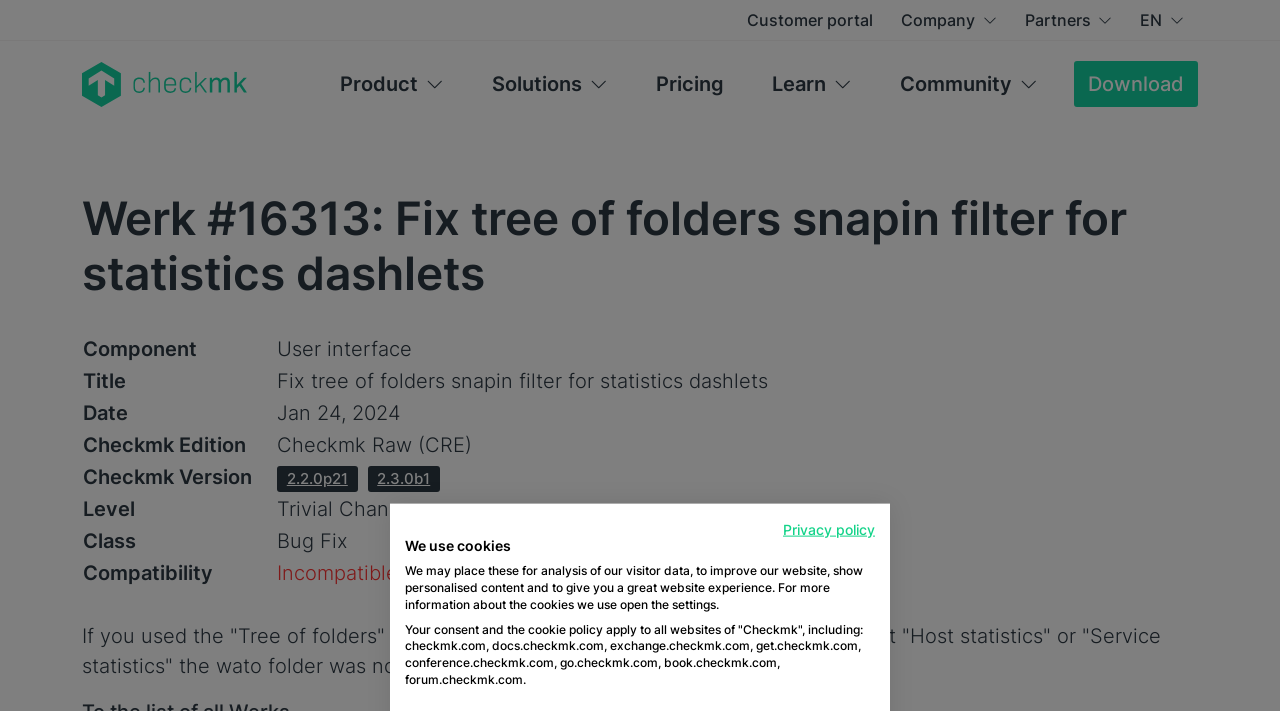Locate the bounding box coordinates of the clickable area needed to fulfill the instruction: "Click the 'Product' link".

[0.253, 0.075, 0.359, 0.162]